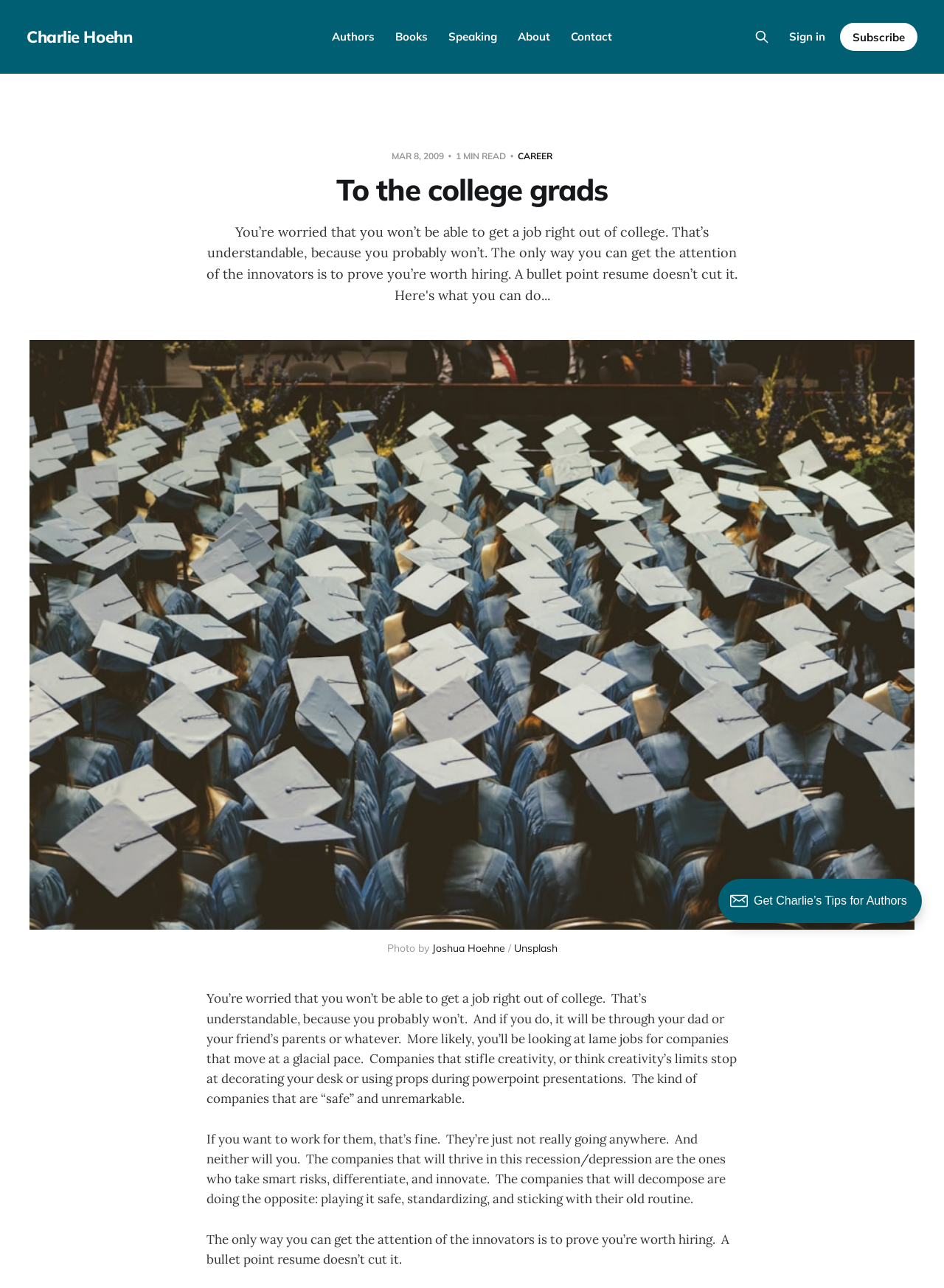Given the element description "parent_node: Sign in", identify the bounding box of the corresponding UI element.

[0.795, 0.02, 0.818, 0.037]